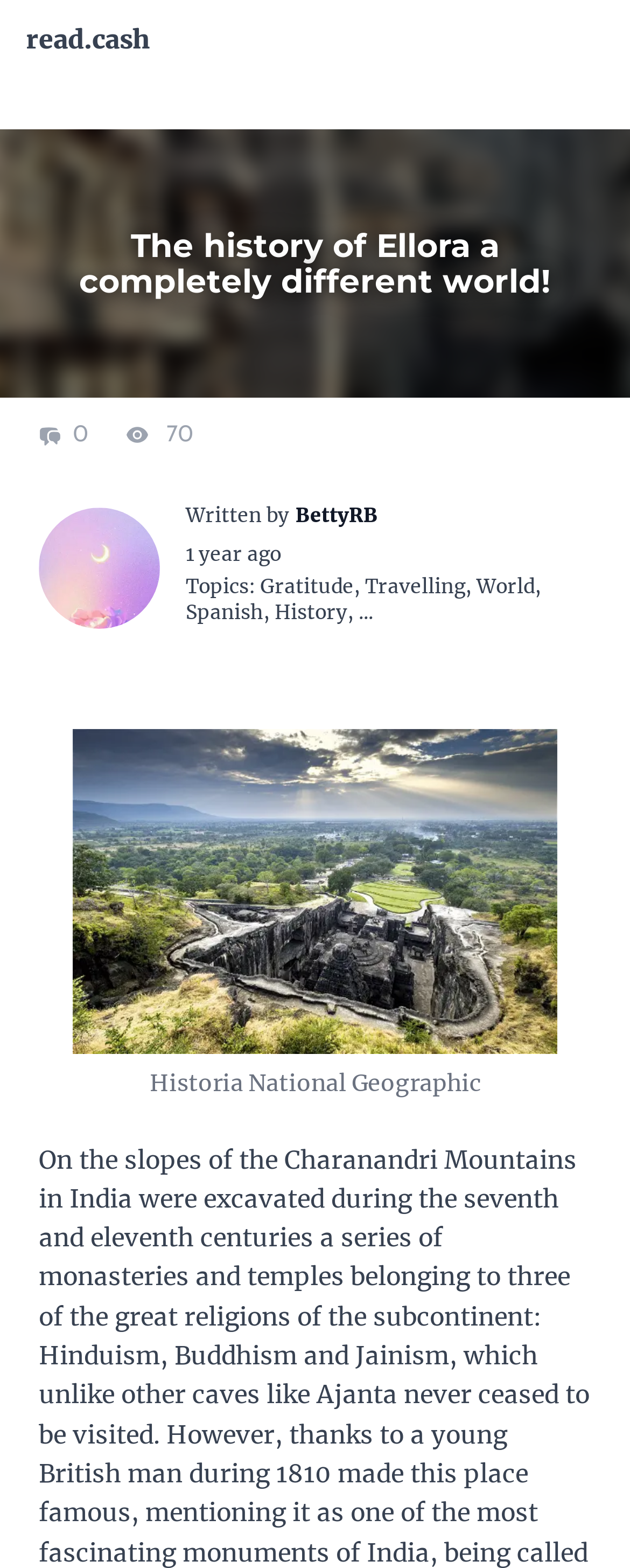Mark the bounding box of the element that matches the following description: "World".

[0.756, 0.366, 0.849, 0.381]